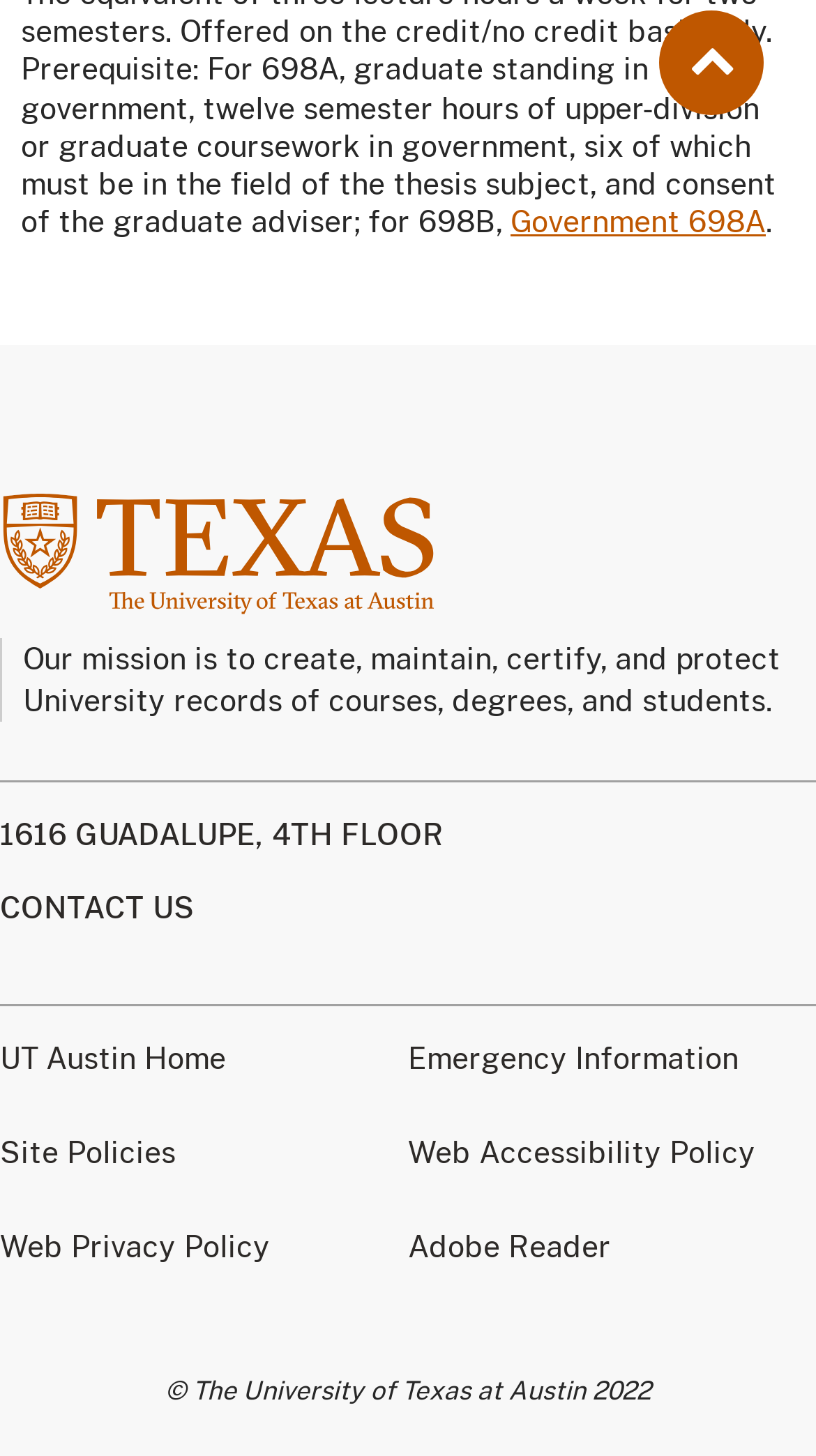What is the university's mission?
Please give a detailed and elaborate answer to the question based on the image.

I found the university's mission statement in the static text element with the bounding box coordinates [0.028, 0.442, 0.956, 0.493]. The text reads 'Our mission is to create, maintain, certify, and protect University records of courses, degrees, and students.'